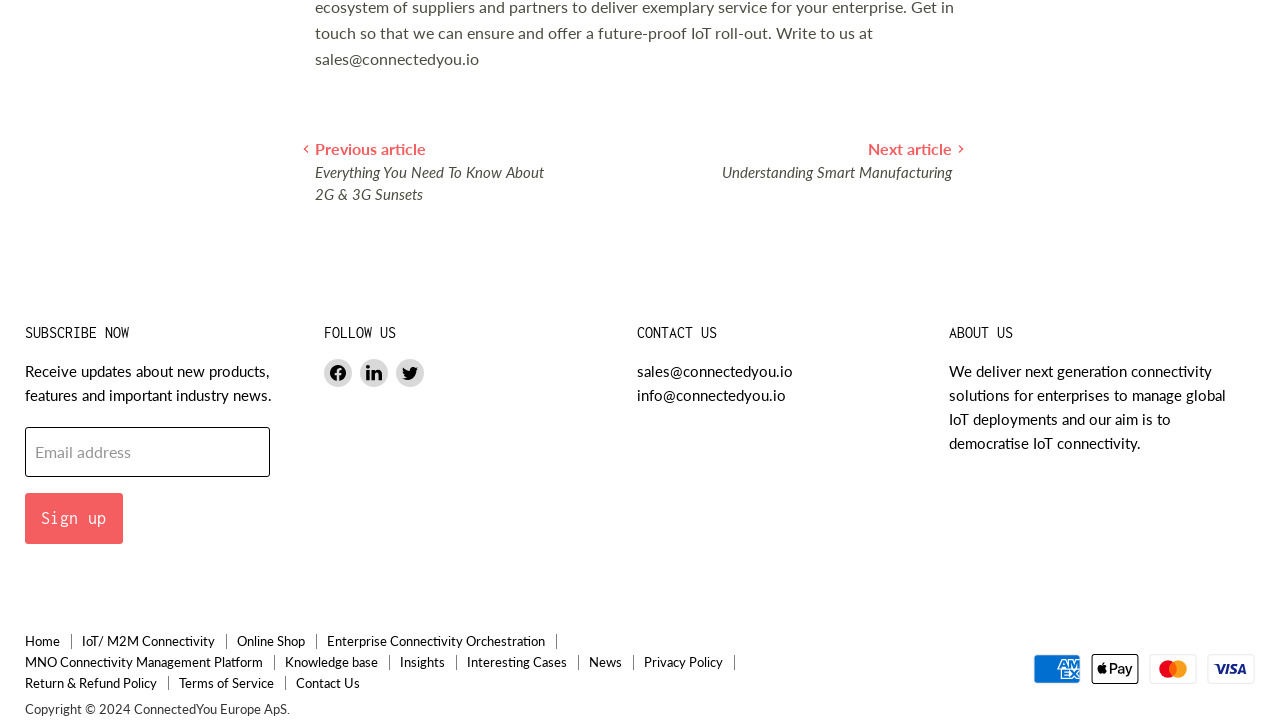Using the elements shown in the image, answer the question comprehensively: What social media platforms can be found on this webpage?

The links 'Find us on Facebook', 'Find us on LinkedIn', and 'Find us on Twitter' are located under the 'FOLLOW US' heading, indicating that these social media platforms can be found on this webpage.